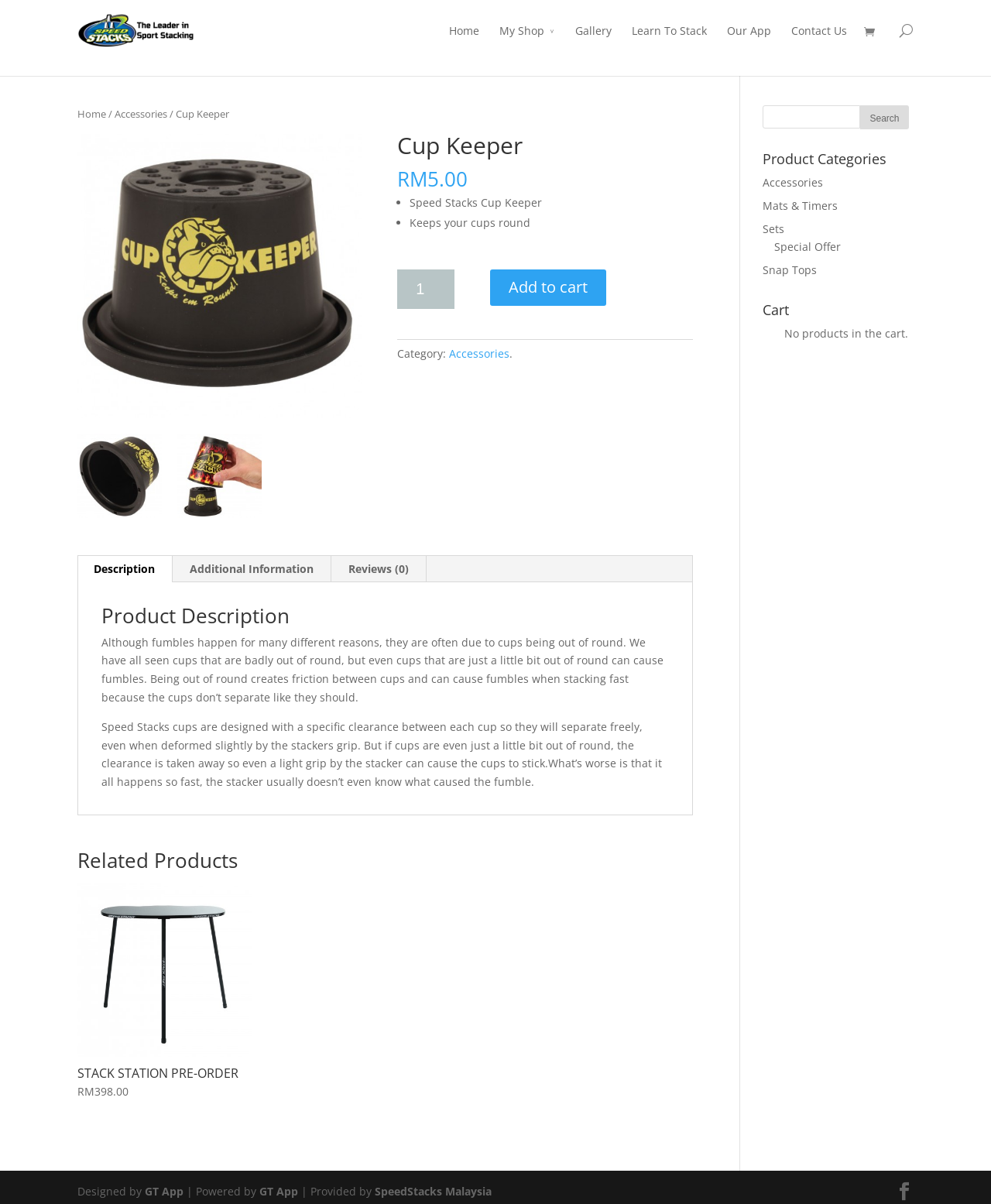Please mark the clickable region by giving the bounding box coordinates needed to complete this instruction: "Add the 'Cup Keeper' product to cart".

[0.495, 0.224, 0.612, 0.254]